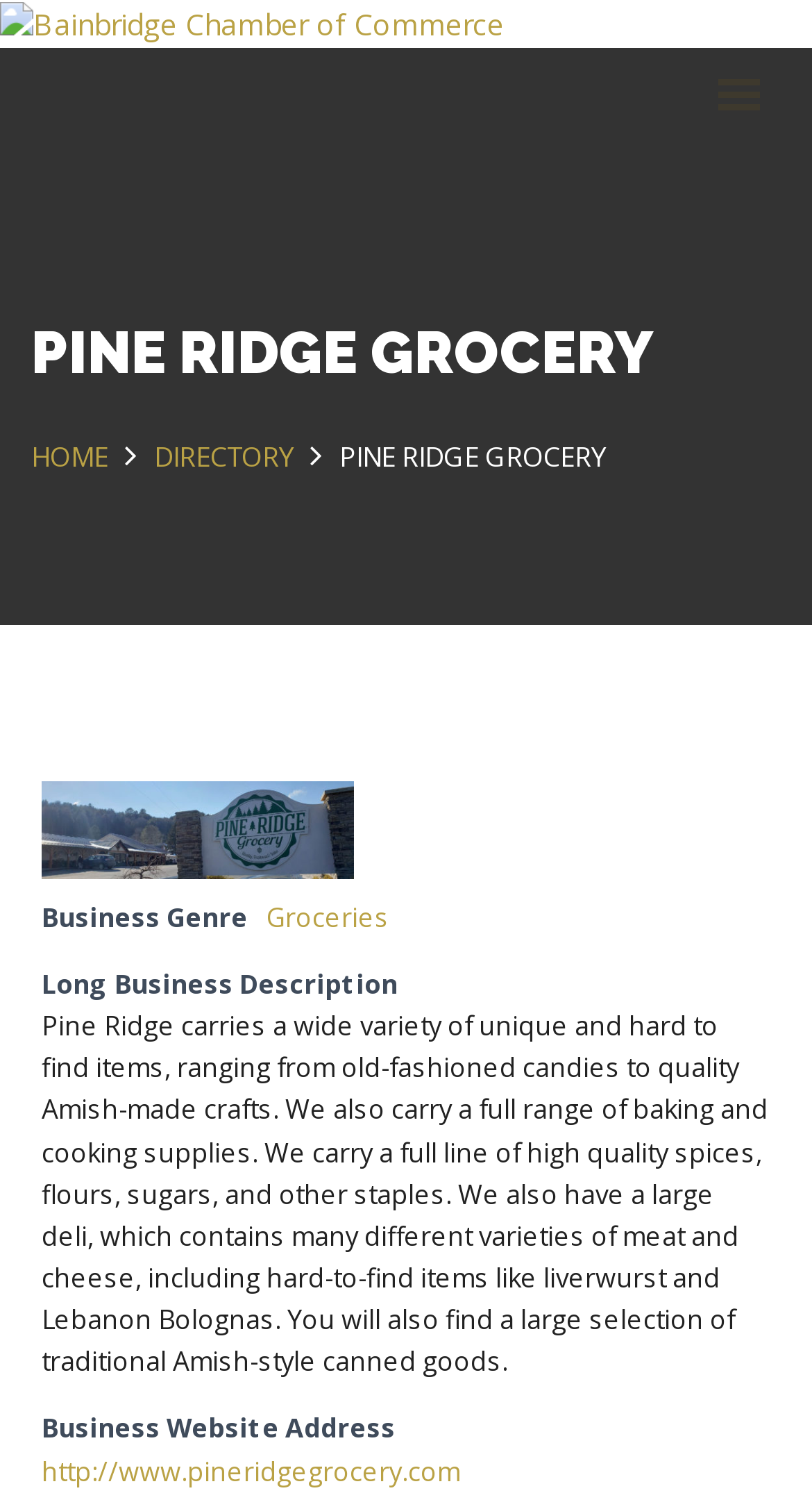What is the location of Pine Ridge Grocery?
Using the image, answer in one word or phrase.

Bainbridge, NY